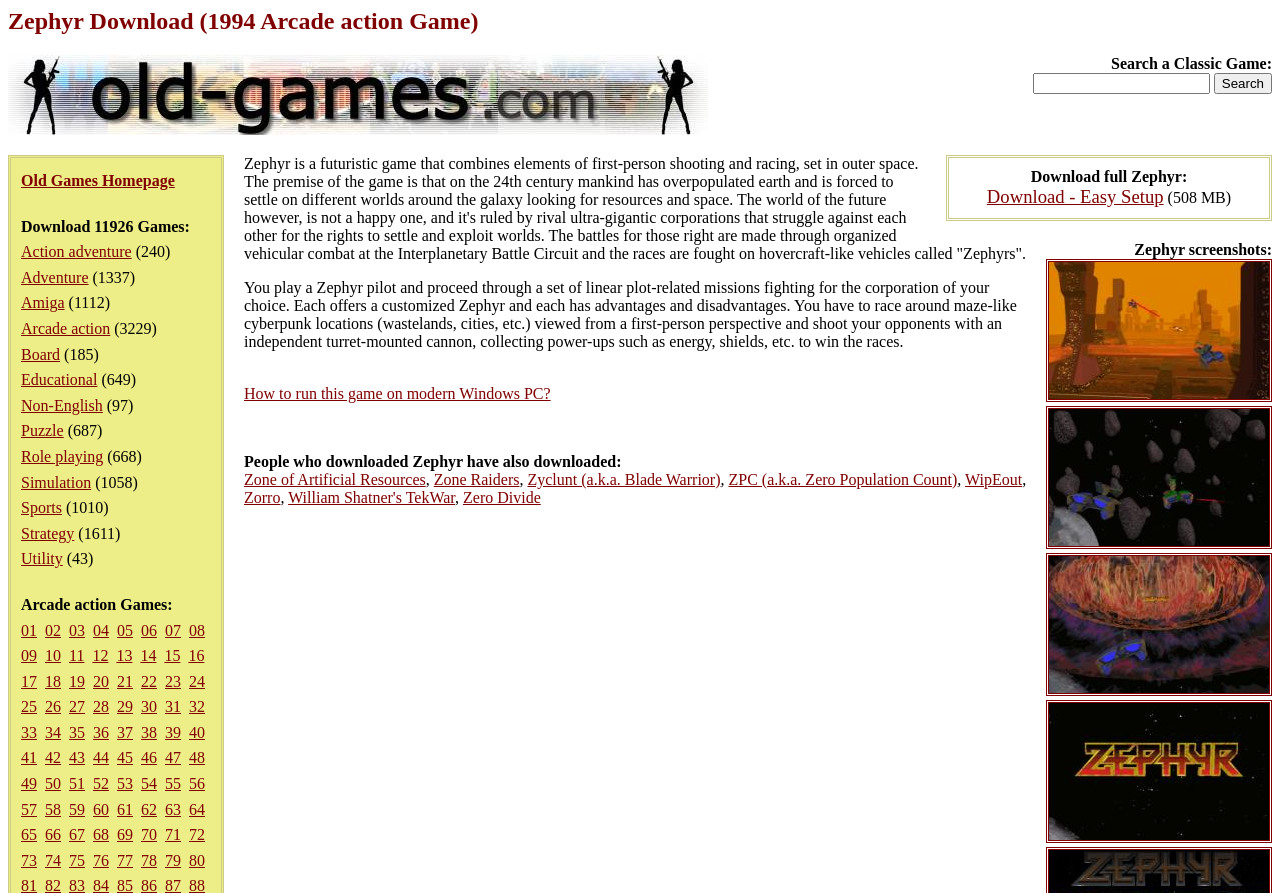Please find the bounding box coordinates for the clickable element needed to perform this instruction: "Search a classic game".

[0.807, 0.082, 0.945, 0.105]